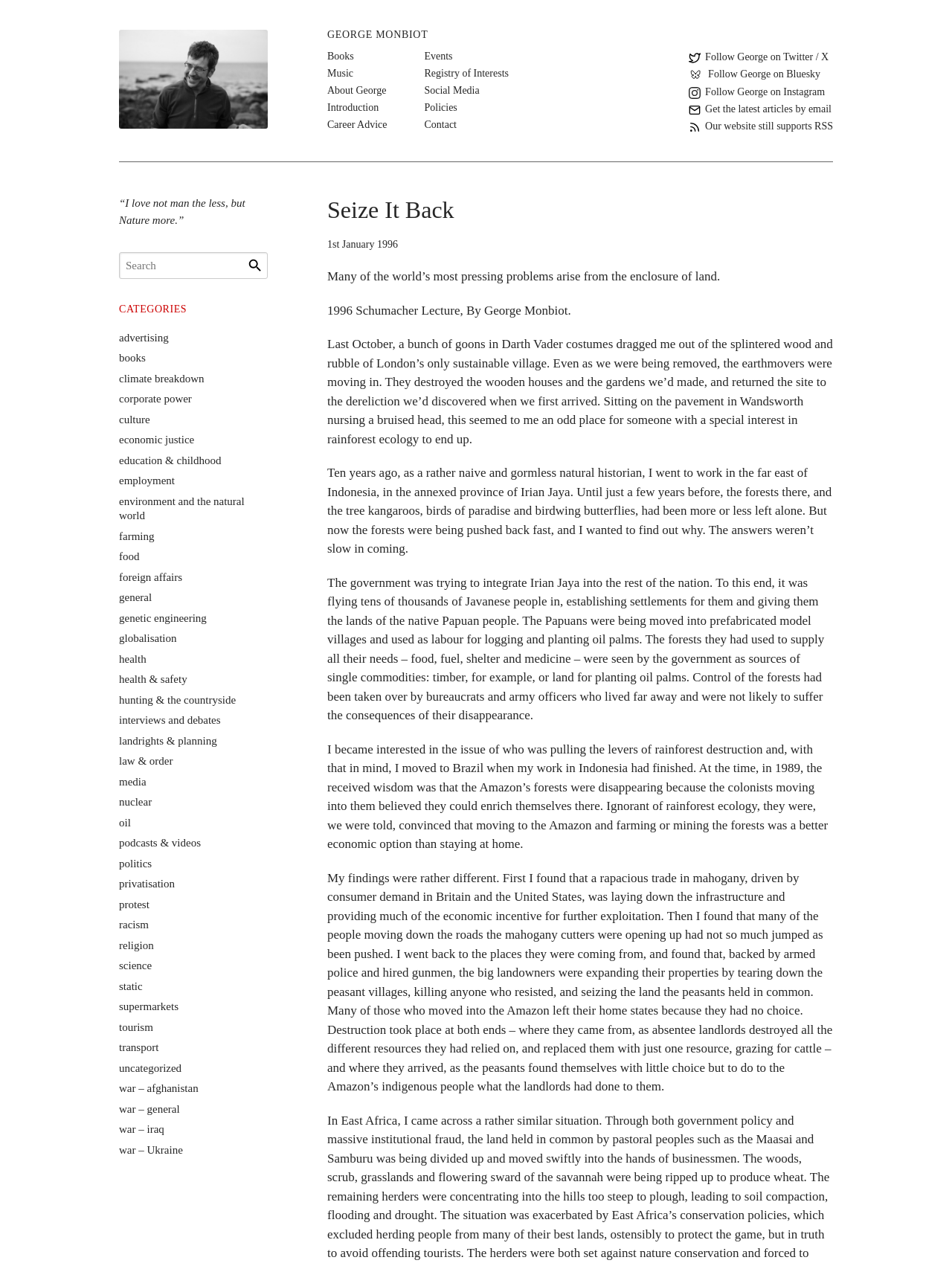How many categories are listed on the webpage?
Answer with a single word or phrase by referring to the visual content.

30